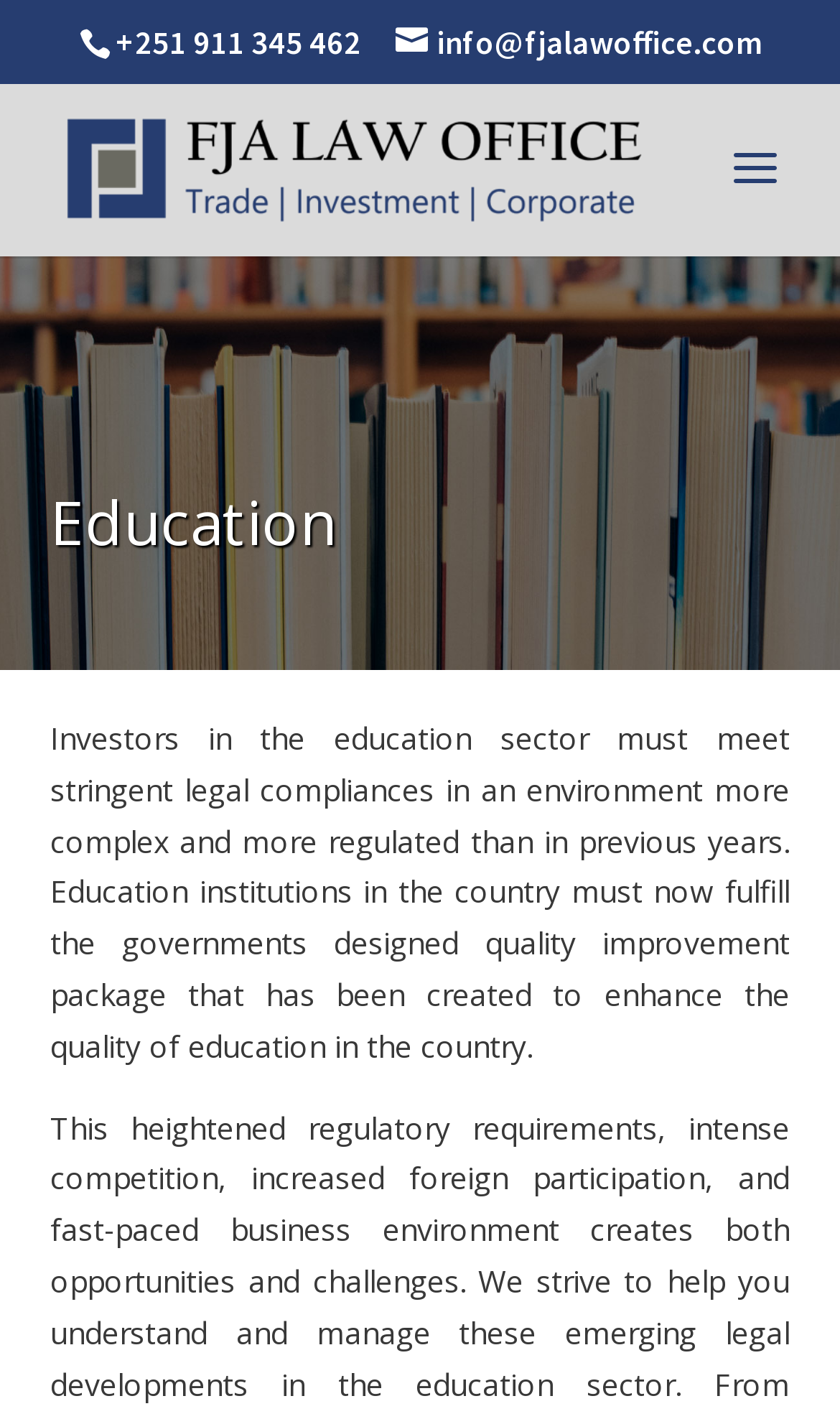Find the coordinates for the bounding box of the element with this description: "name="s" placeholder="Search …" title="Search for:"".

[0.467, 0.058, 0.863, 0.061]